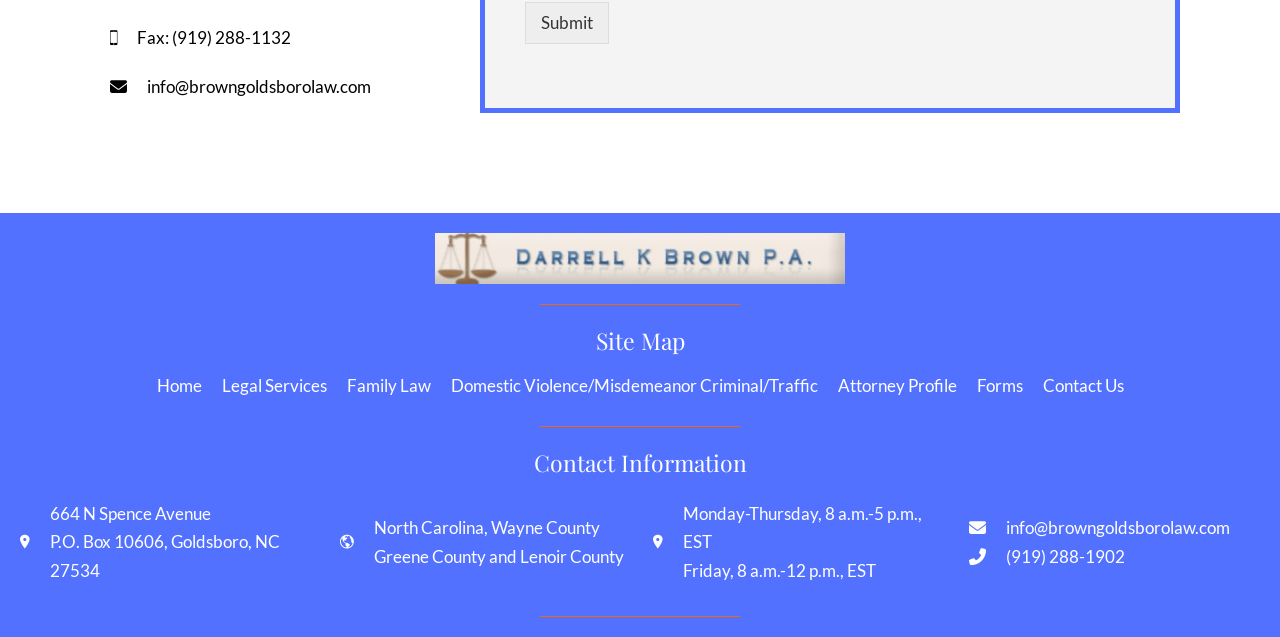Please indicate the bounding box coordinates for the clickable area to complete the following task: "Send an email to info@browngoldsborolaw.com". The coordinates should be specified as four float numbers between 0 and 1, i.e., [left, top, right, bottom].

[0.078, 0.098, 0.332, 0.175]